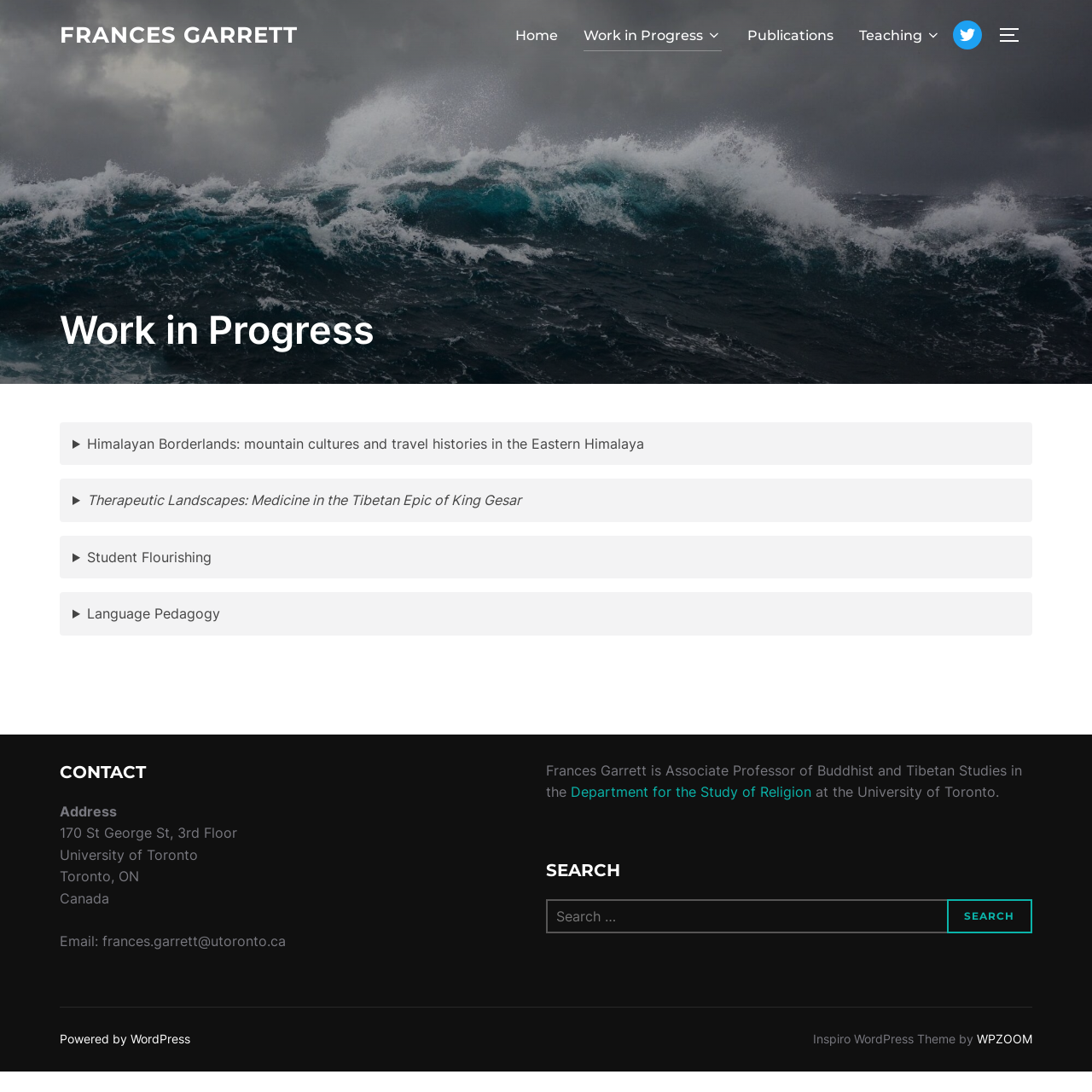Could you locate the bounding box coordinates for the section that should be clicked to accomplish this task: "Expand the details of Himalayan Borderlands".

[0.055, 0.387, 0.945, 0.426]